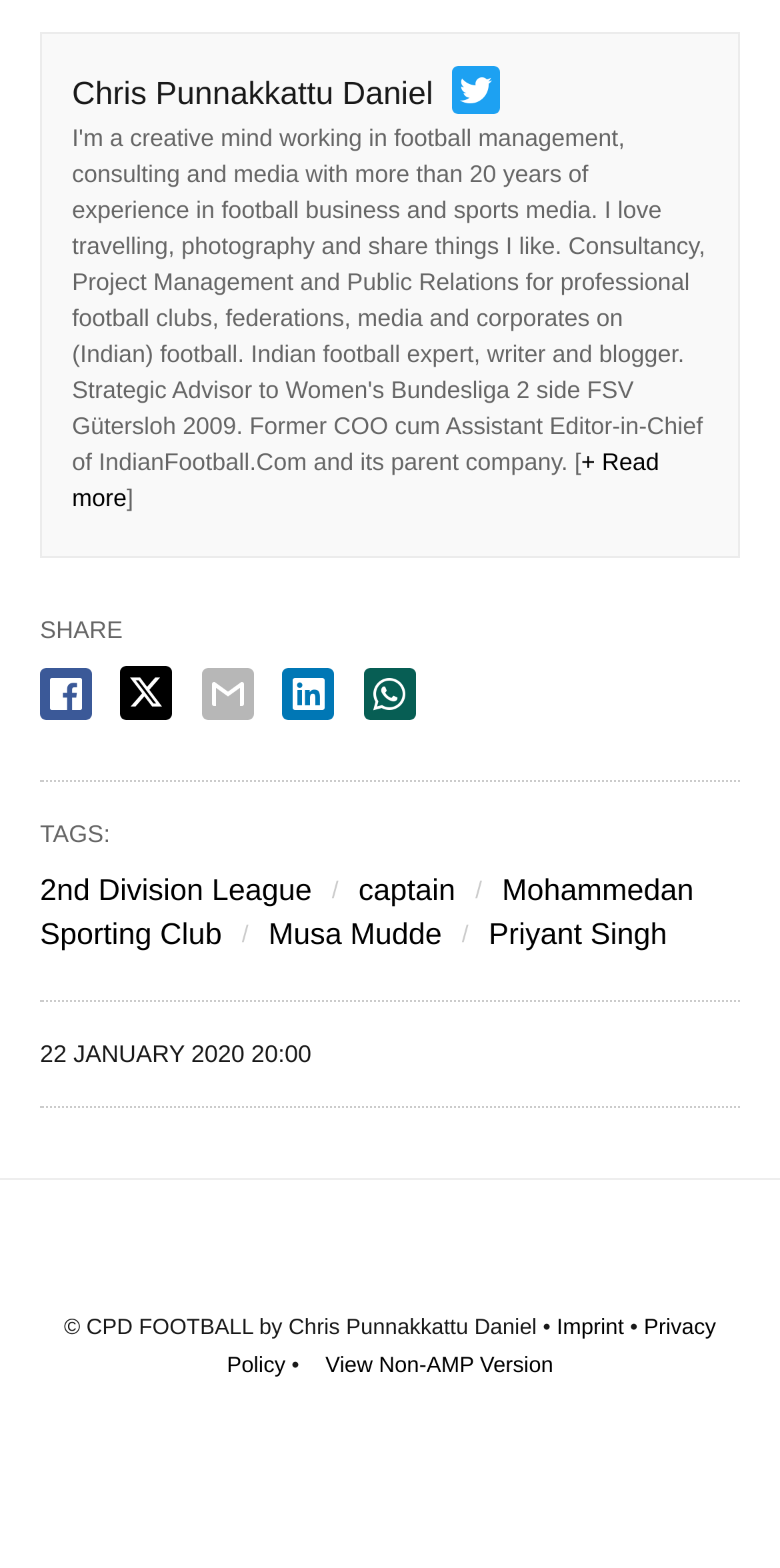What is the date of the article?
Please answer the question with a single word or phrase, referencing the image.

22 JANUARY 2020